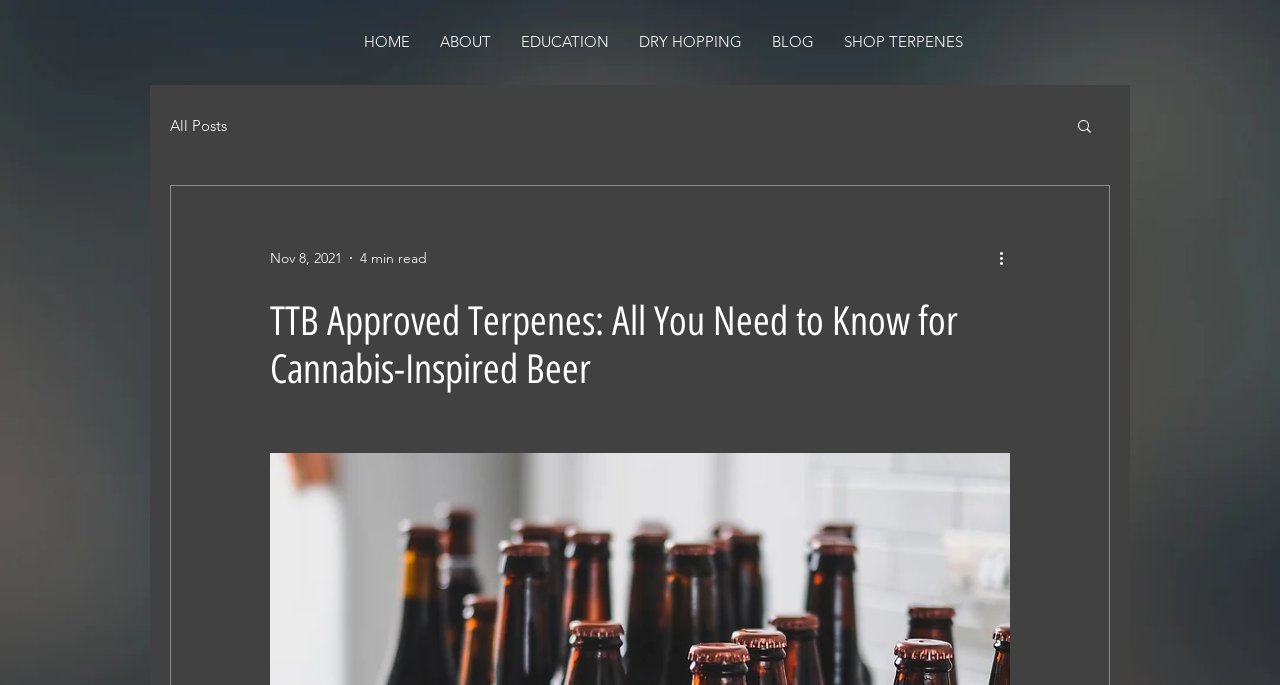Find the bounding box coordinates for the area you need to click to carry out the instruction: "View the 'Today’s Market' page". The coordinates should be four float numbers between 0 and 1, indicated as [left, top, right, bottom].

None